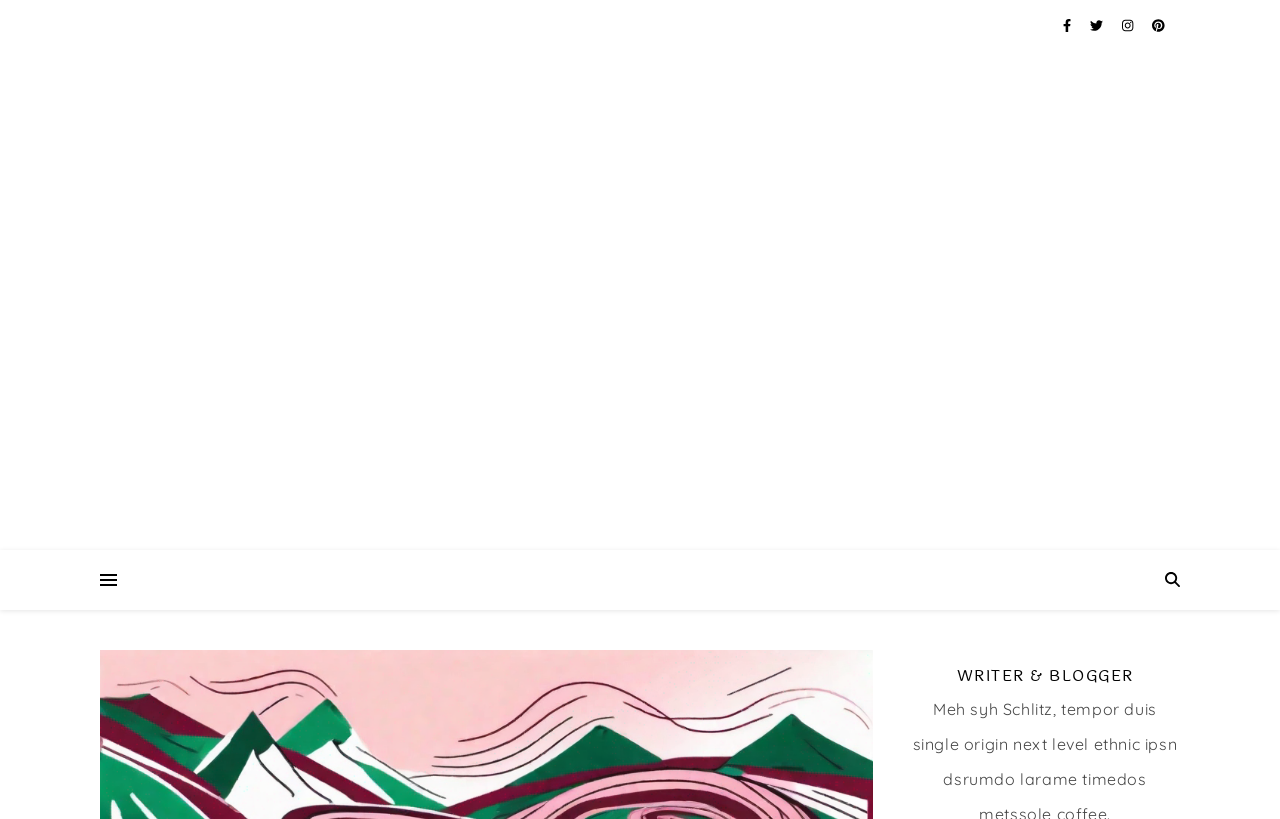What is the title of the section below the top row?
Provide a concise answer using a single word or phrase based on the image.

Healthy Parenting Habits